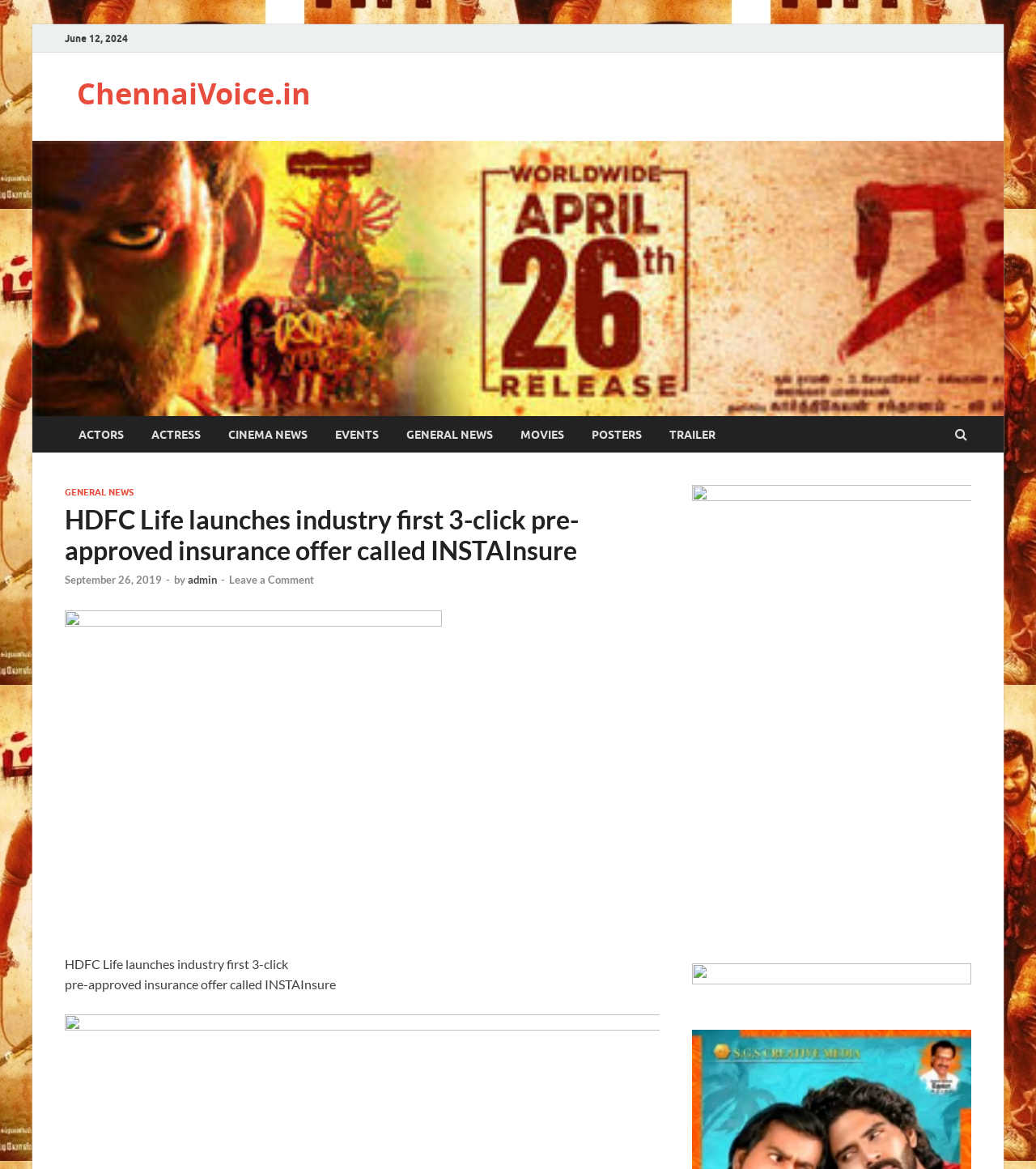Provide the bounding box coordinates for the area that should be clicked to complete the instruction: "Click on ChennaiVoice.in".

[0.074, 0.063, 0.3, 0.097]